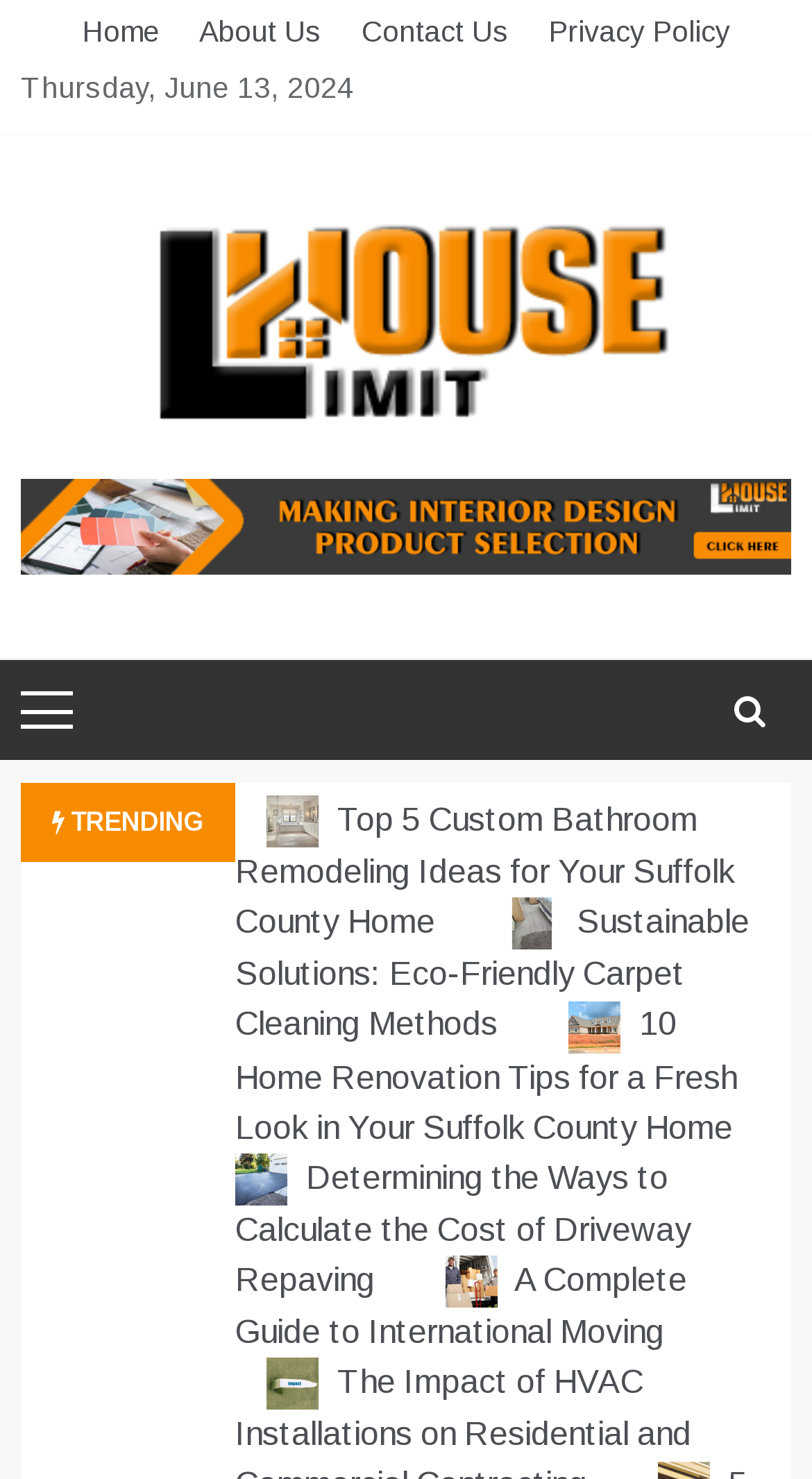Determine the bounding box coordinates of the clickable element to achieve the following action: 'read about Limit House'. Provide the coordinates as four float values between 0 and 1, formatted as [left, top, right, bottom].

[0.115, 0.204, 0.885, 0.228]